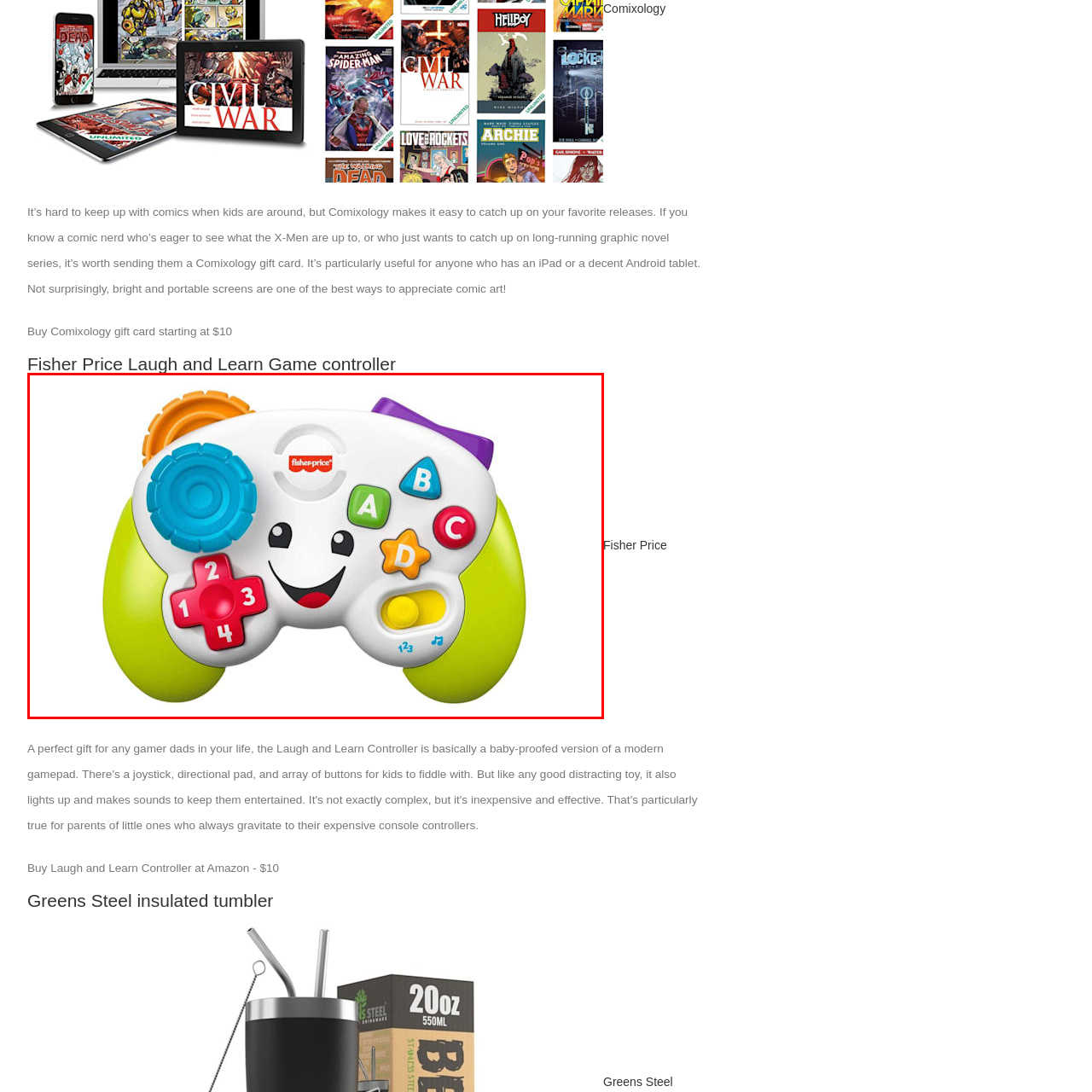Generate a detailed caption for the image contained in the red outlined area.

This image features the Fisher Price Laugh and Learn Game Controller, a delightful and engaging toy designed for young children. The controller is bright and colorful, featuring a cheerful face that appeals to toddlers. It includes various buttons, each adorned with numbers and letters, promoting early learning through play. The playful design encourages interaction, with features like a rotating blue dial and a musical button that adds to the fun. This toy is an excellent choice for new dads looking for a thoughtful Father's Day gift, fostering bonding and playtime with their little ones. The caption emphasizes its educational value and playful nature, making it an ideal gift for any child.